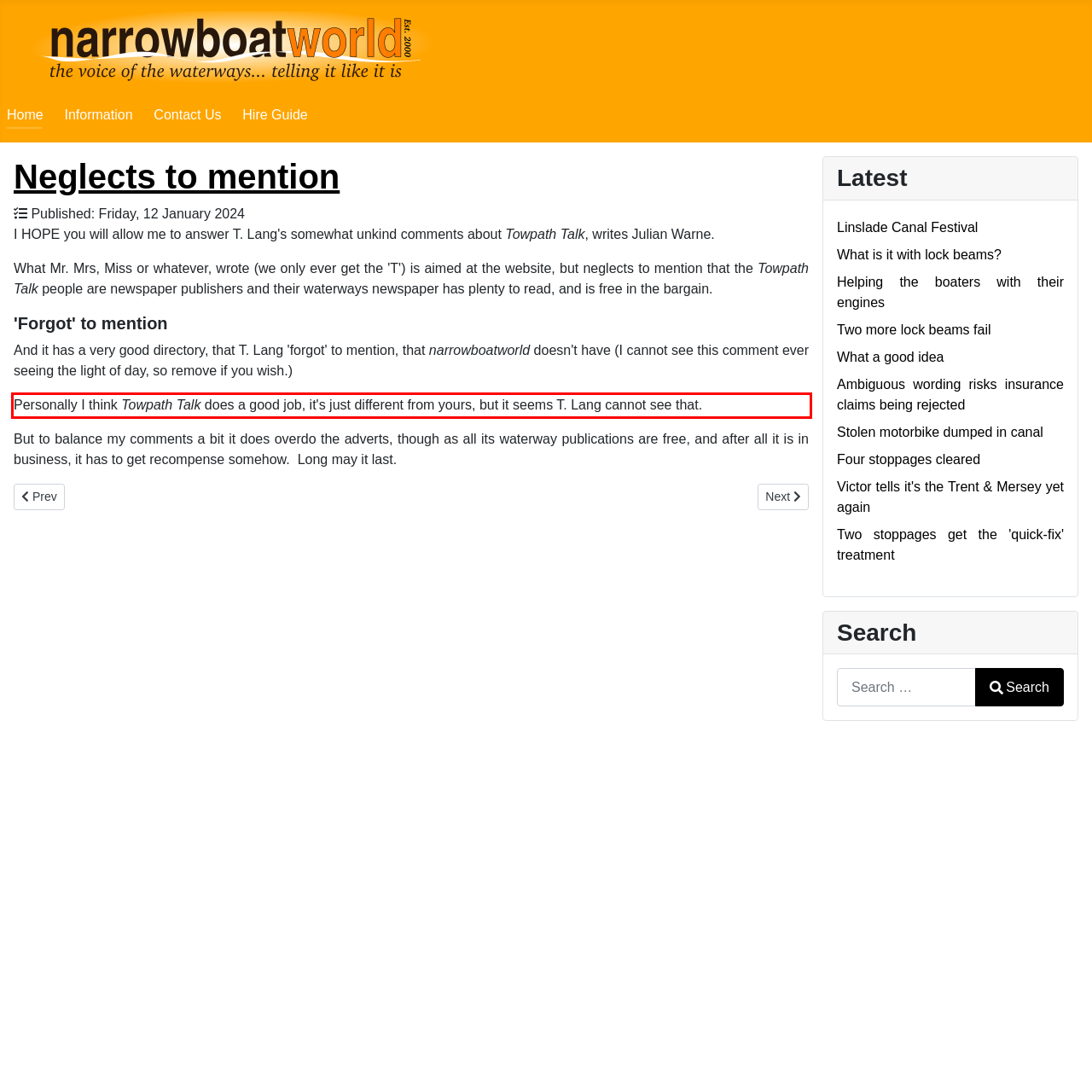Your task is to recognize and extract the text content from the UI element enclosed in the red bounding box on the webpage screenshot.

Personally I think Towpath Talk does a good job, it's just different from yours, but it seems T. Lang cannot see that.